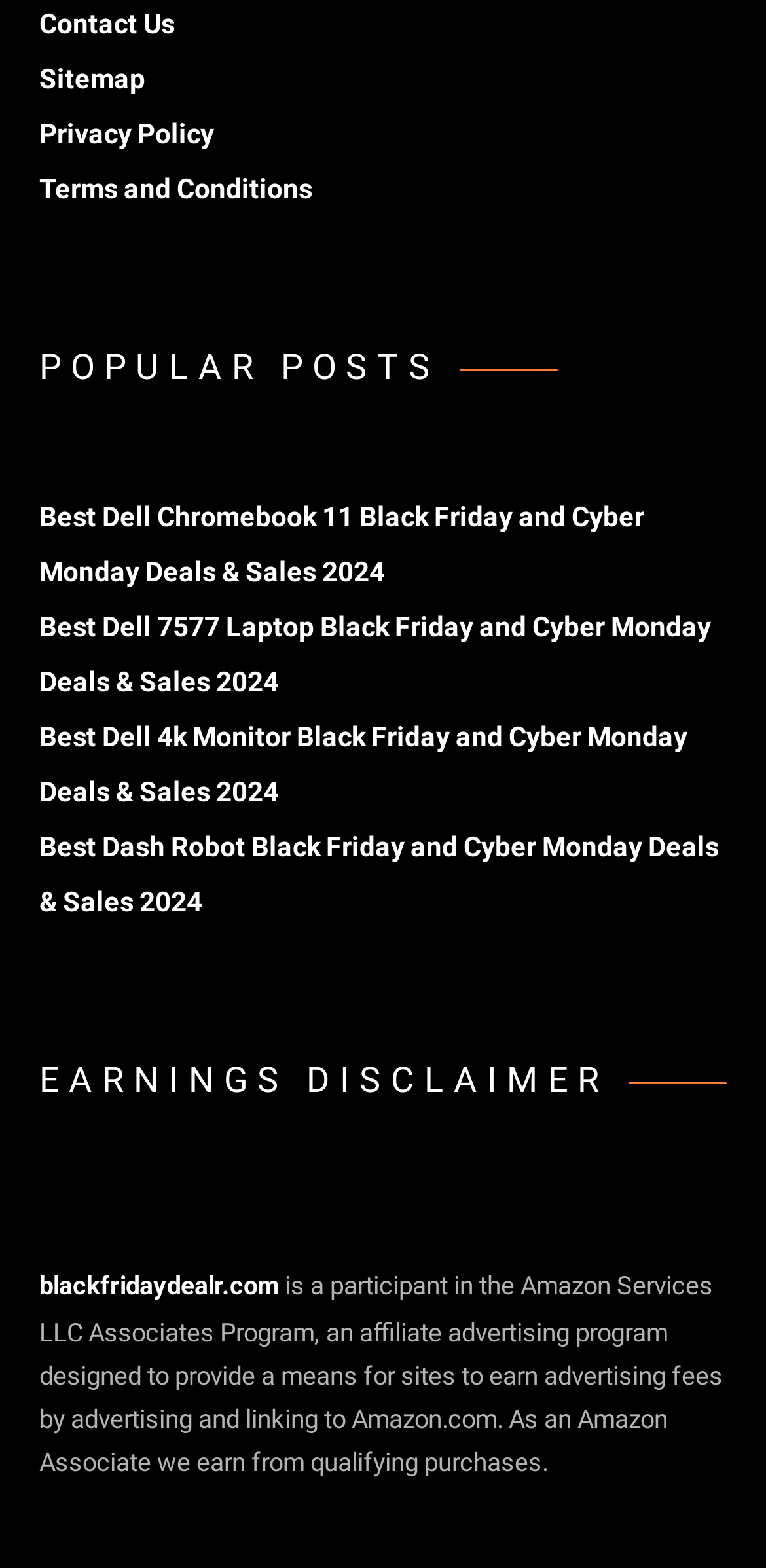Locate the bounding box coordinates of the clickable area to execute the instruction: "View popular posts". Provide the coordinates as four float numbers between 0 and 1, represented as [left, top, right, bottom].

[0.051, 0.217, 0.574, 0.249]